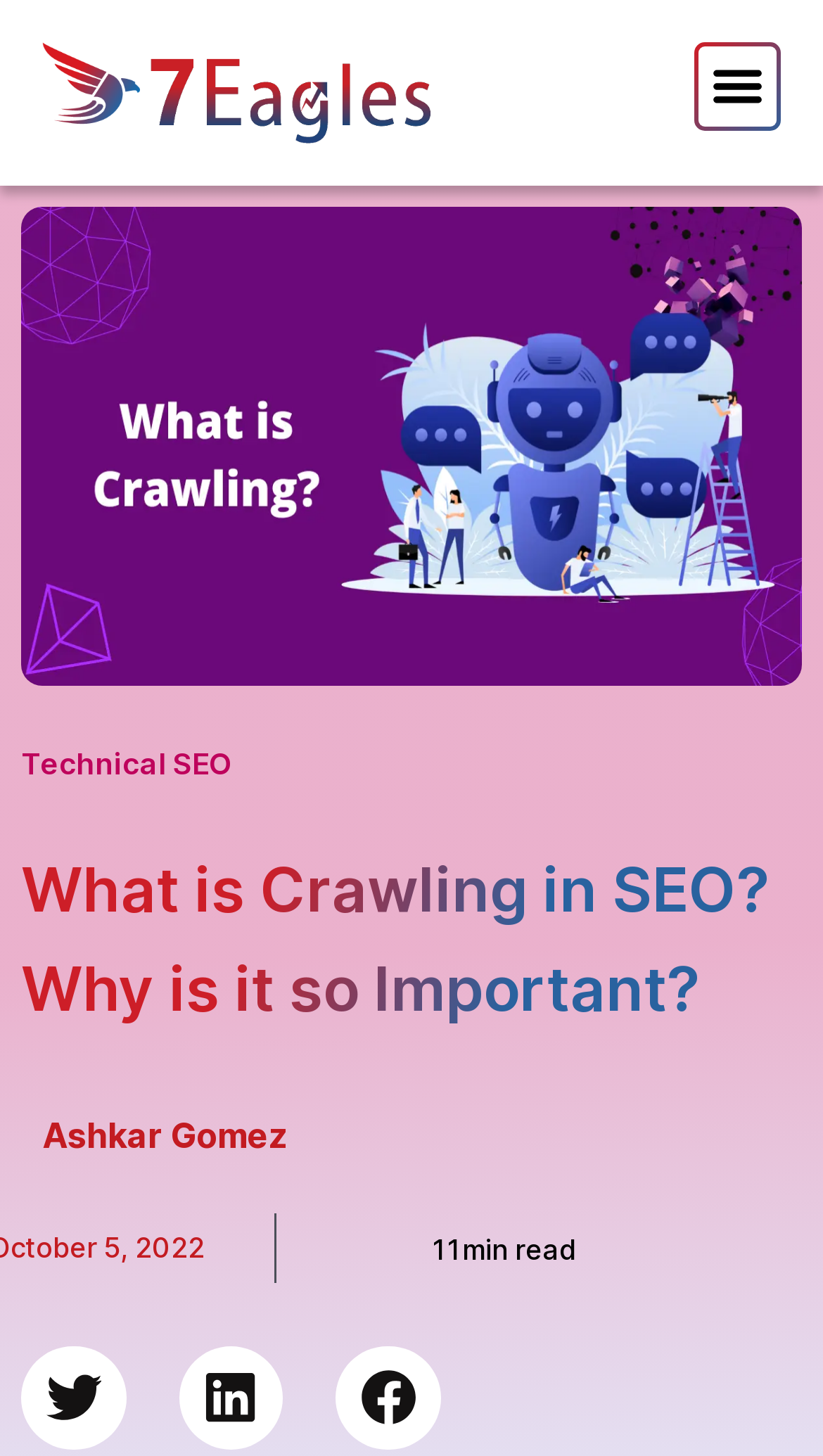Identify and extract the heading text of the webpage.

What is Crawling in SEO? Why is it so Important?